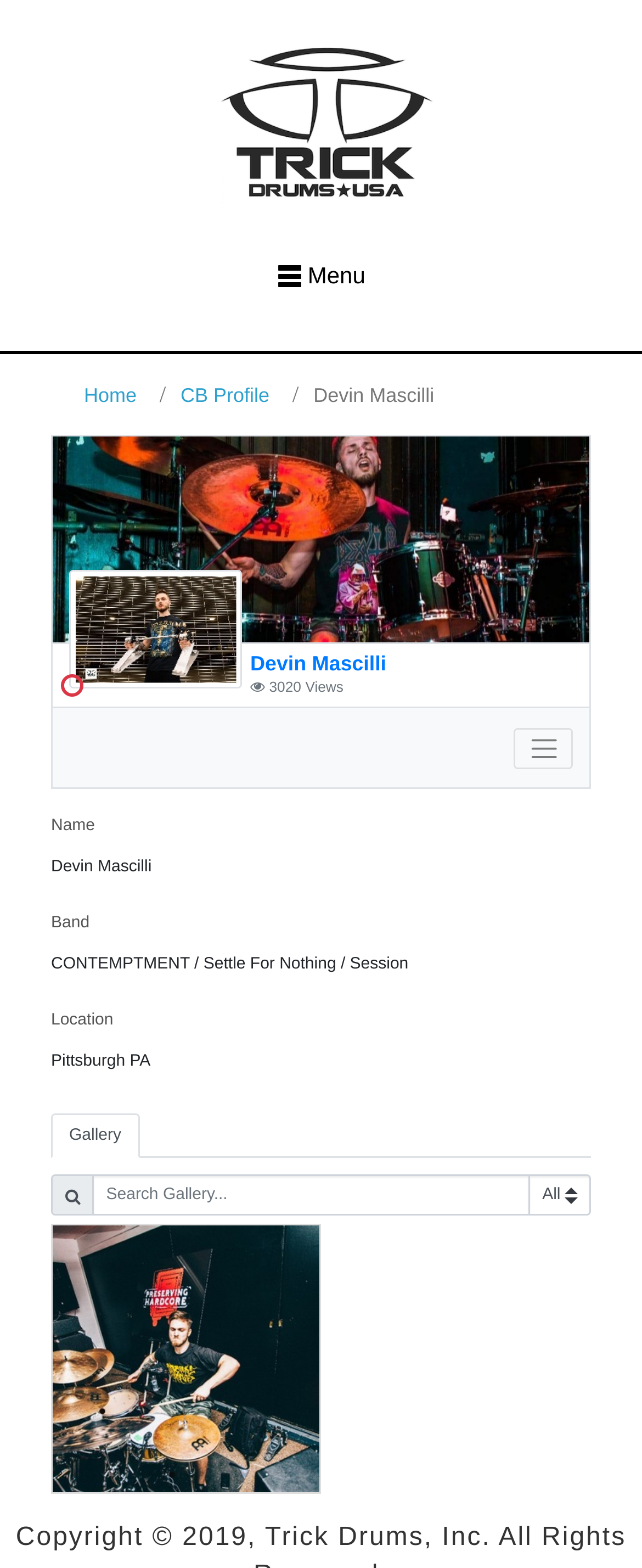Determine the bounding box coordinates of the region I should click to achieve the following instruction: "View Devin Mascilli's gallery". Ensure the bounding box coordinates are four float numbers between 0 and 1, i.e., [left, top, right, bottom].

[0.082, 0.781, 0.497, 0.952]